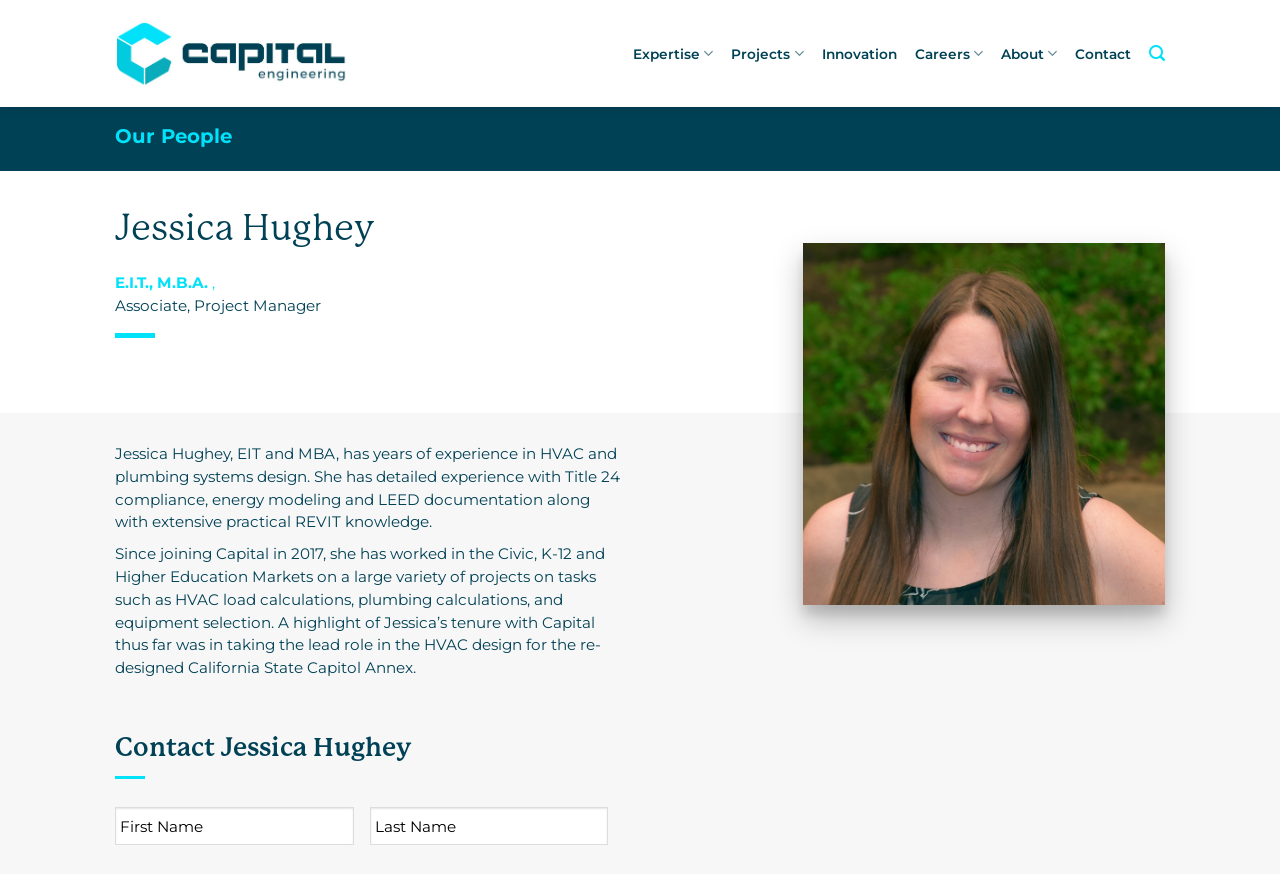Please provide a comprehensive answer to the question below using the information from the image: What is Jessica Hughey's experience in?

I found the answer by looking at the static text element that describes Jessica Hughey's experience. The text mentions that she has years of experience in HVAC and plumbing systems design.